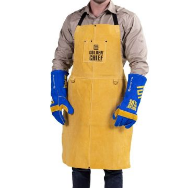Answer this question in one word or a short phrase: What is the background of the image?

Neutral